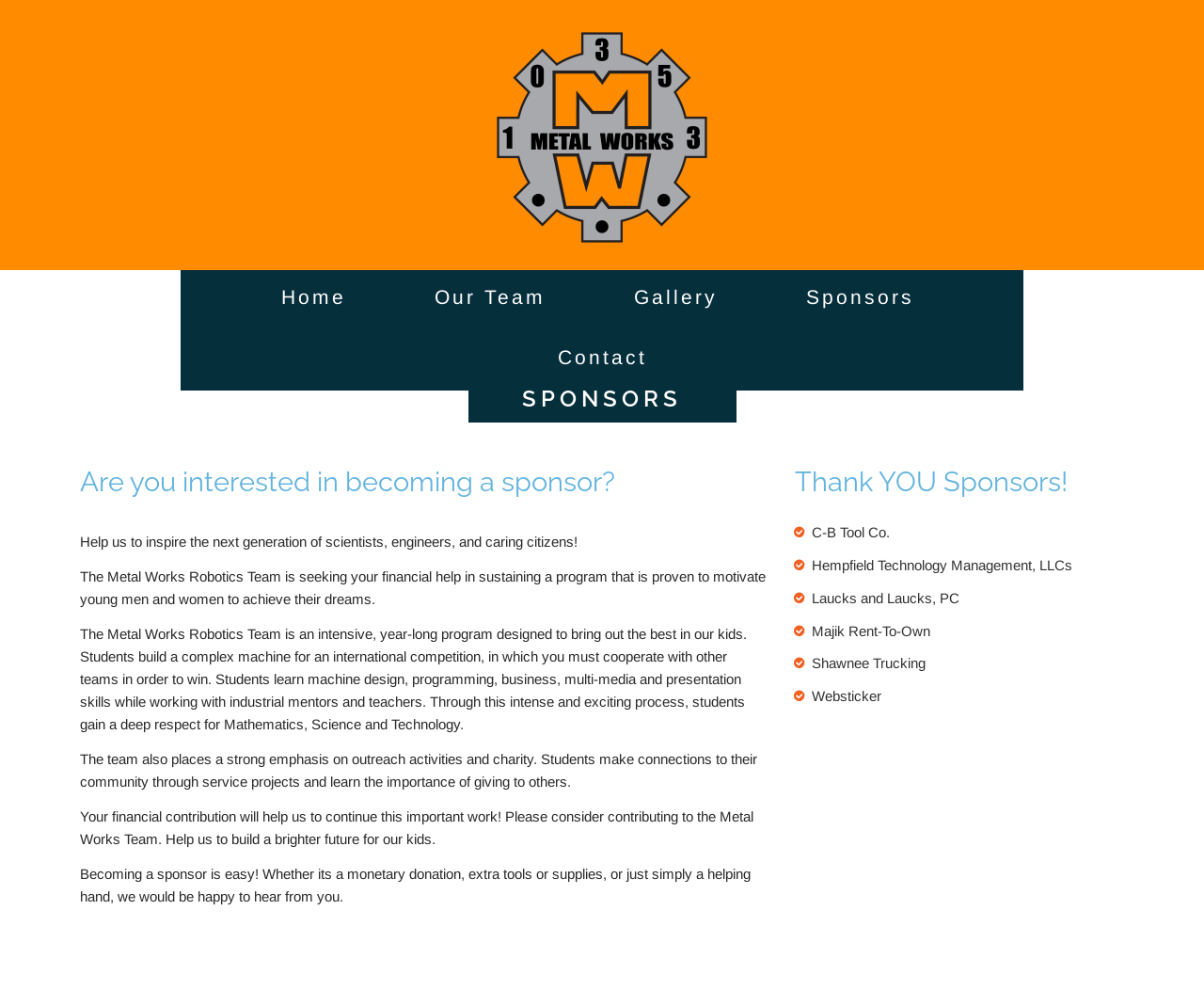Based on the image, give a detailed response to the question: What is the focus of the team's outreach activities?

The webpage mentions that the team places a strong emphasis on outreach activities and charity. Students make connections to their community through service projects and learn the importance of giving to others.